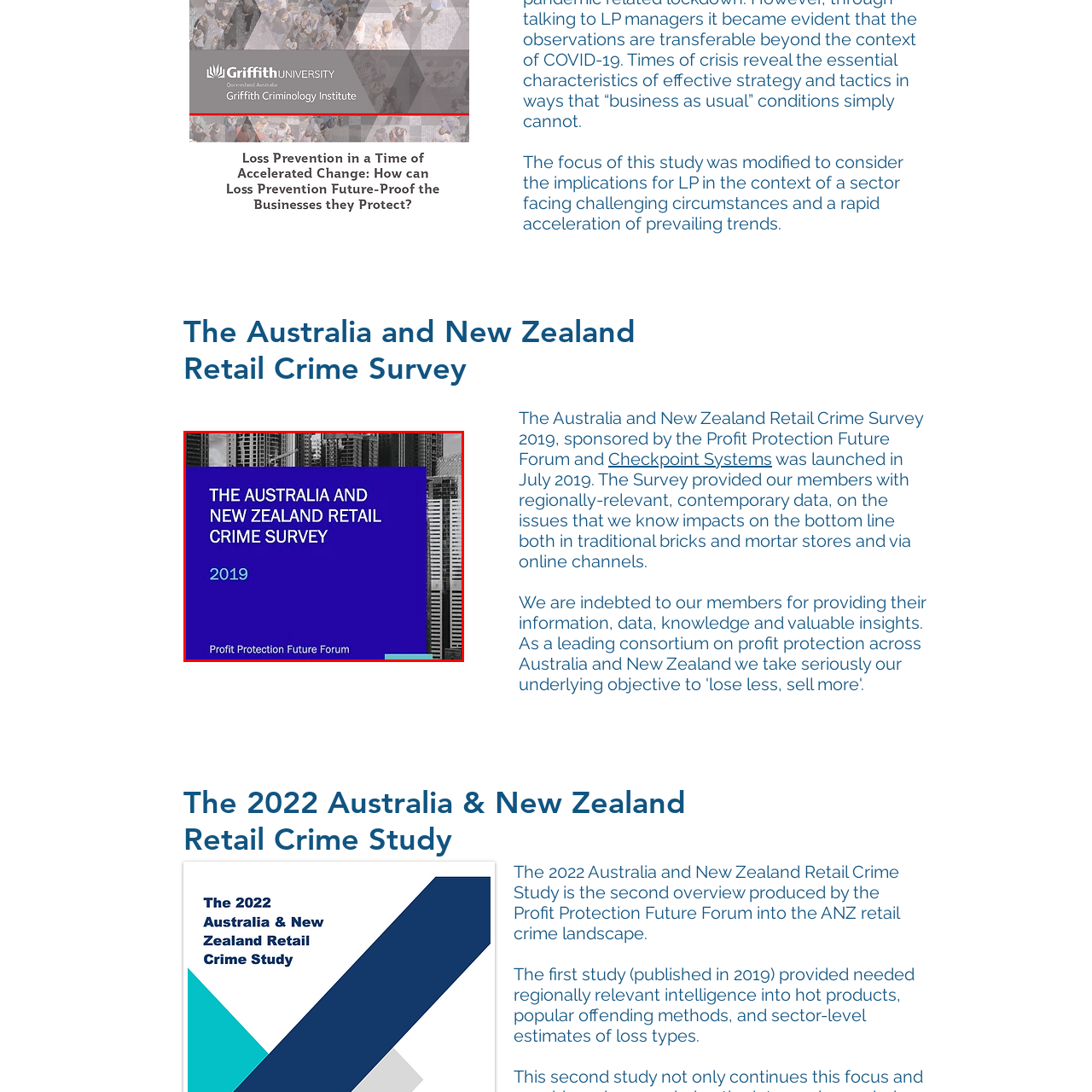Observe the image within the red outline and respond to the ensuing question with a detailed explanation based on the visual aspects of the image: 
What is the title of the survey?

The caption states that the image serves as the cover for the 'Australia and New Zealand Retail Crime Survey 2019', which is clearly stated in bold, white text on the vibrant blue background.